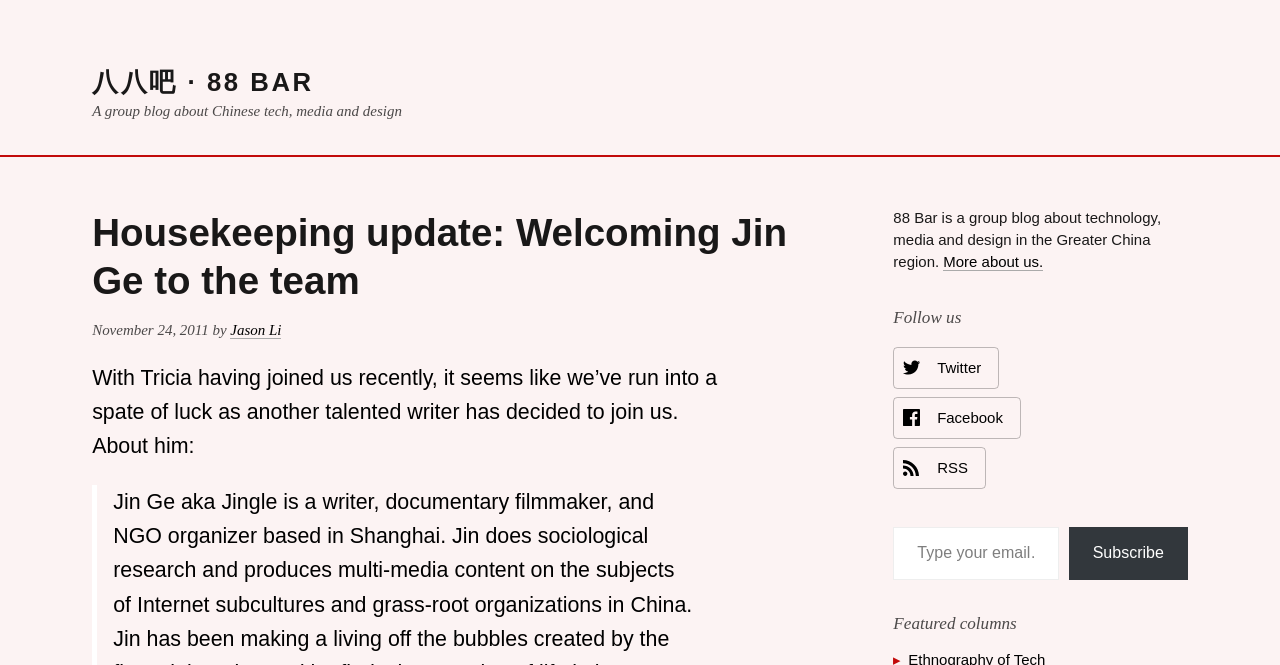Please provide a detailed answer to the question below based on the screenshot: 
What is the name of the blog?

The name of the blog can be found in the heading element '八八吧 · 88 BAR' at the top of the page, which suggests that the blog is called 88 Bar.